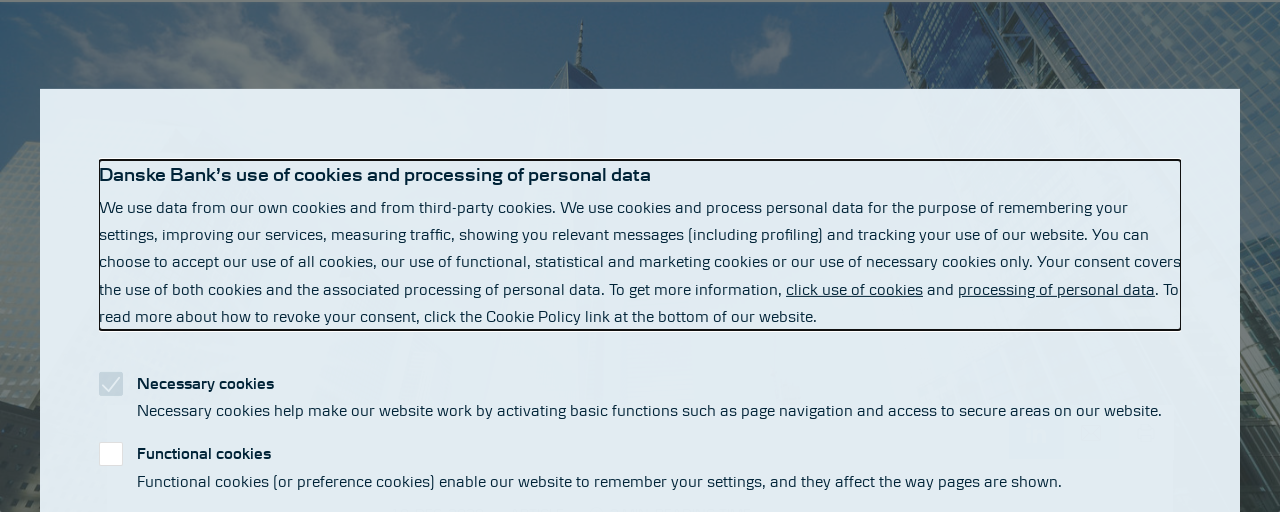How many categories of cookies are highlighted?
Respond to the question with a well-detailed and thorough answer.

The modal window clearly segments the text into two categories: 'Necessary cookies' and 'Functional cookies', which are described as having different roles in enhancing the user experience.